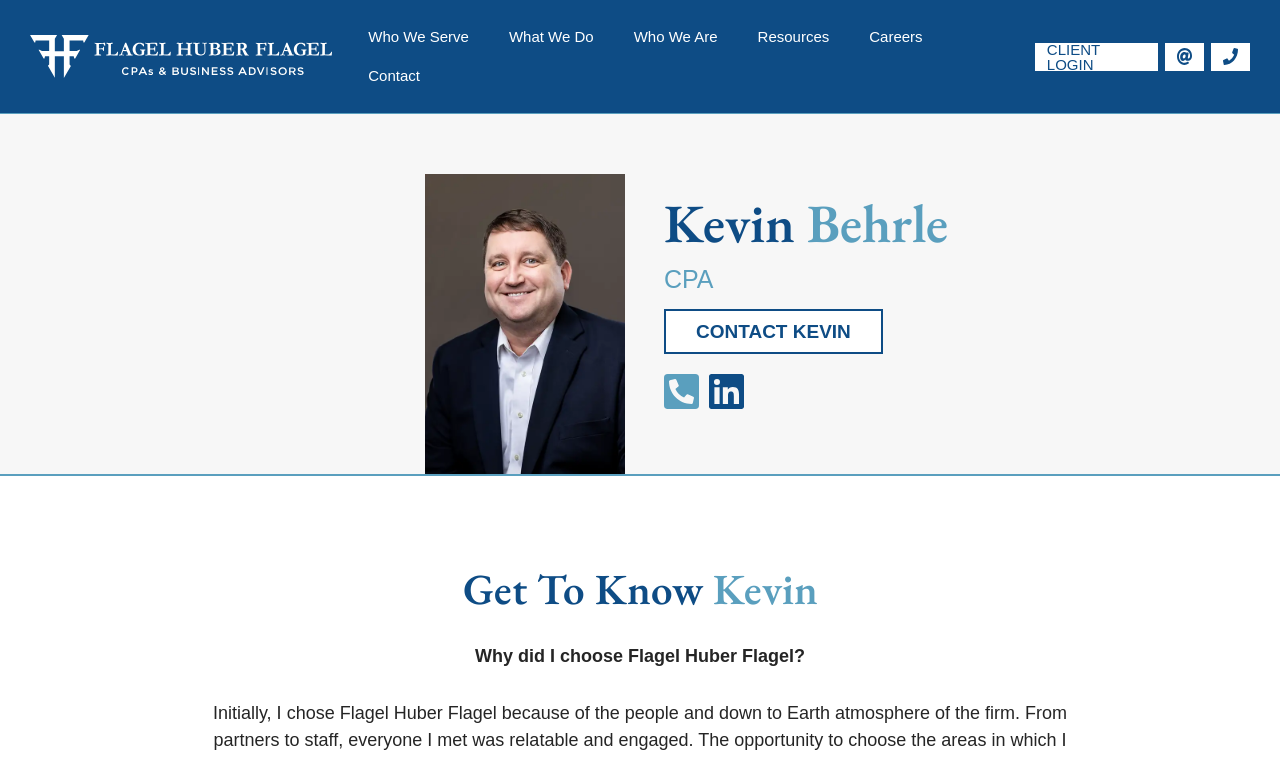Using the webpage screenshot, find the UI element described by parent_node: Who We Serve. Provide the bounding box coordinates in the format (top-left x, top-left y, bottom-right x, bottom-right y), ensuring all values are floating point numbers between 0 and 1.

[0.023, 0.046, 0.26, 0.103]